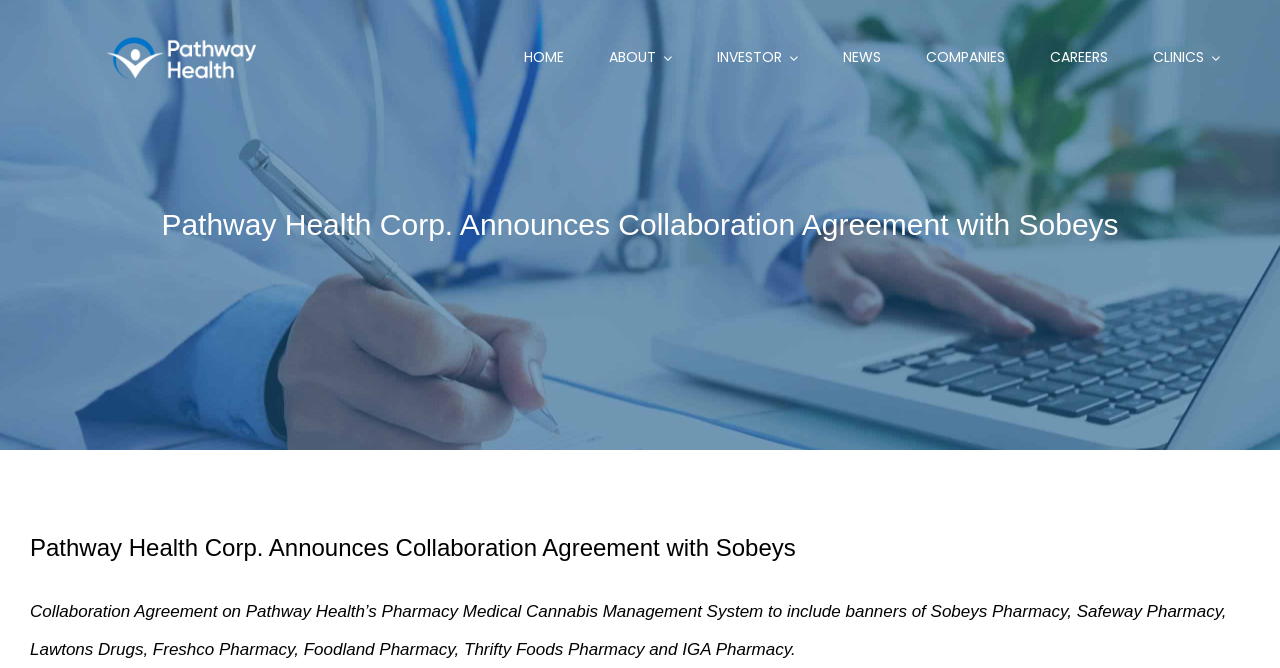What is the main topic of the webpage?
Please answer using one word or phrase, based on the screenshot.

Collaboration Agreement